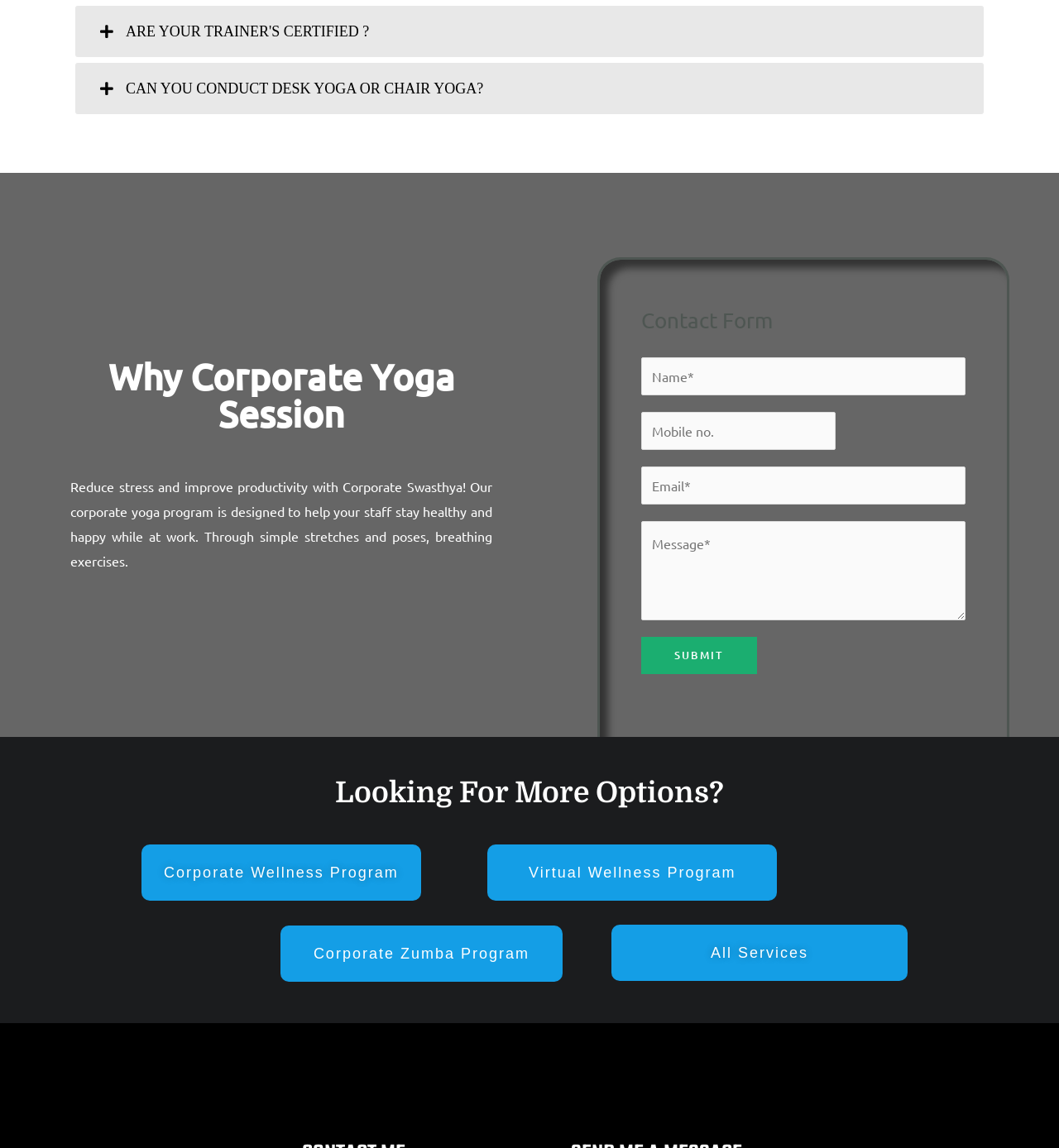Identify the bounding box coordinates of the element to click to follow this instruction: 'Click the 'Corporate Wellness Program' button'. Ensure the coordinates are four float values between 0 and 1, provided as [left, top, right, bottom].

[0.134, 0.736, 0.398, 0.785]